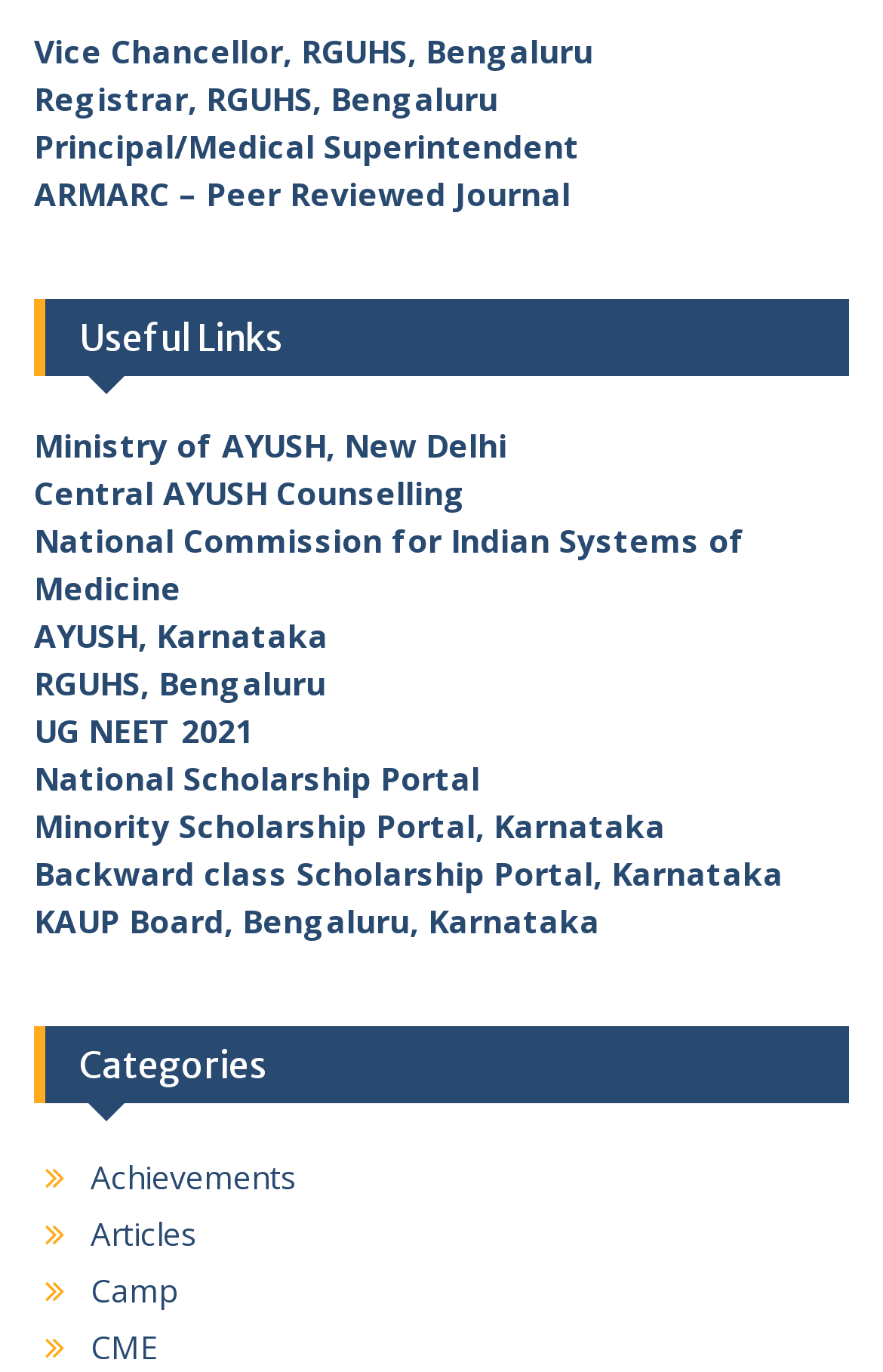Provide a short answer to the following question with just one word or phrase: How many links are under 'Categories'?

4